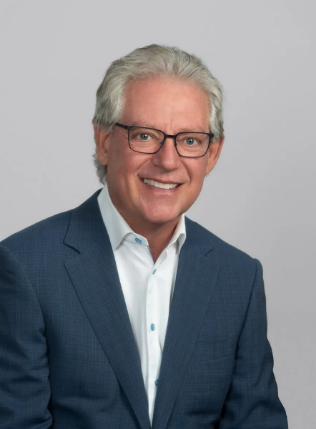Provide a comprehensive description of the image.

This image features a professional portrait of Tony Ratchford, a seasoned REALTOR with a prominent career in real estate. He is depicted with a warm smile, showcasing his approachable personality. Tony has neatly styled gray hair and is wearing a tailored blue suit over a white dress shirt, accentuated by a subtle button detail. This image emphasizes his professionalism and experience, reflecting his dedication to the real estate industry, where he has been active since obtaining his license in 1978. Tony is noted for being consistently ranked among the top 1% of Realtors in North America, highlighting his successful track record and expertise in handling over 5,000 transactions, particularly in seller sales.